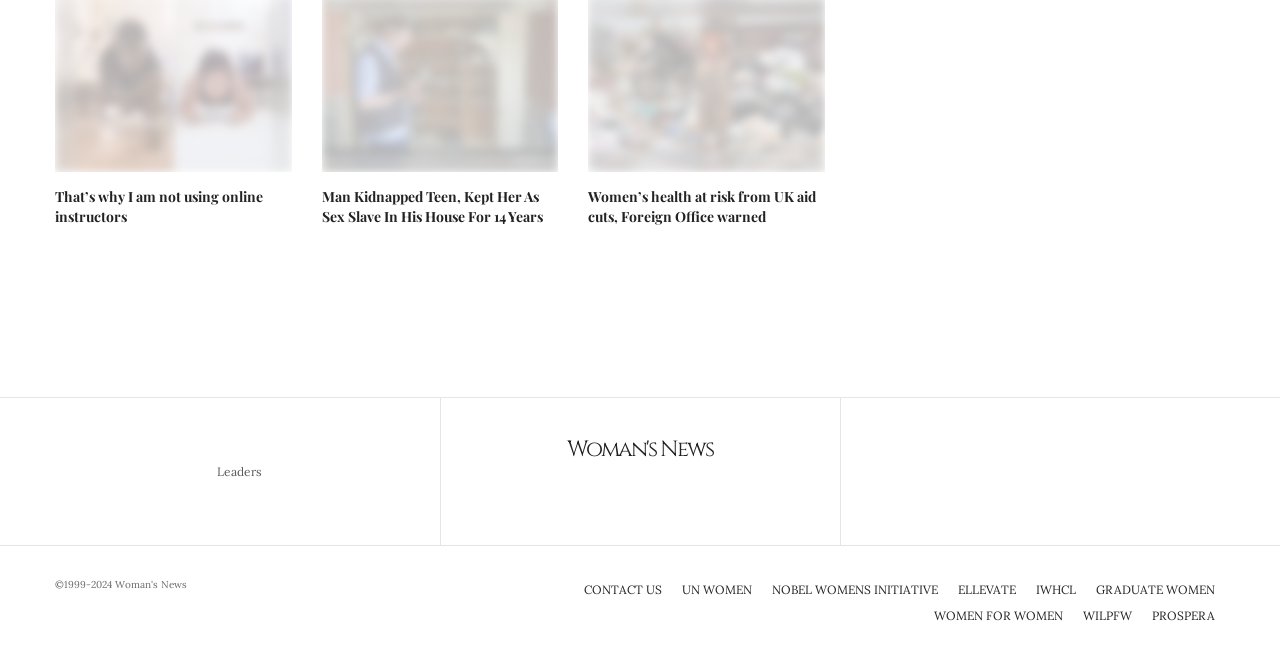What organizations are listed at the bottom of the page?
Using the image, elaborate on the answer with as much detail as possible.

The links at the bottom of the page include 'Leaders', 'CONTACT US', 'UN WOMEN', 'NOBEL WOMENS INITIATIVE', 'ELLEVATE', 'IWHCL', 'GRADUATE WOMEN', 'WOMEN FOR WOMEN', 'WILPFW', and 'PROSPERA', which are likely organizations or initiatives related to women's issues.